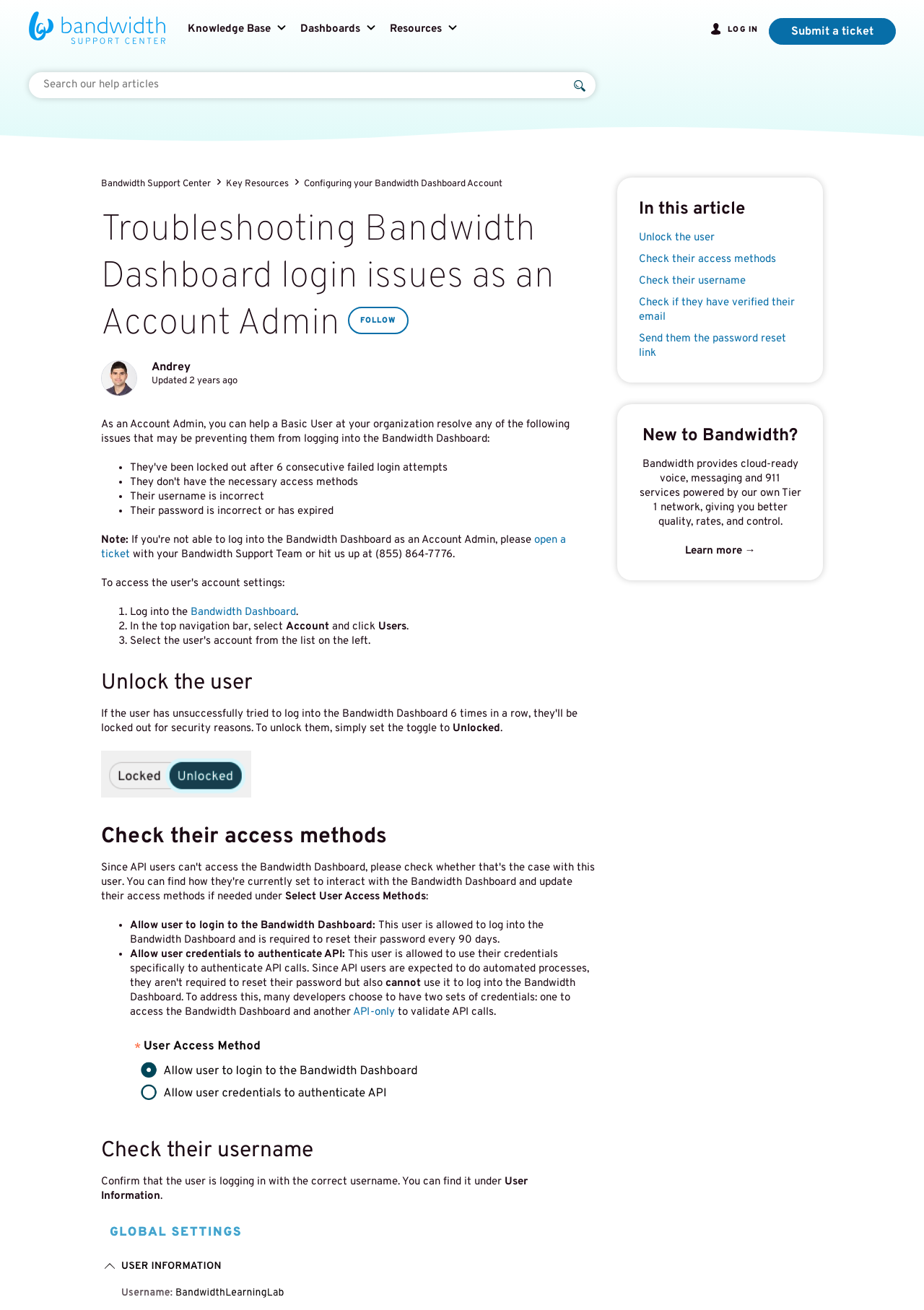Determine the bounding box of the UI element mentioned here: "Resources". The coordinates must be in the format [left, top, right, bottom] with values ranging from 0 to 1.

[0.422, 0.017, 0.478, 0.04]